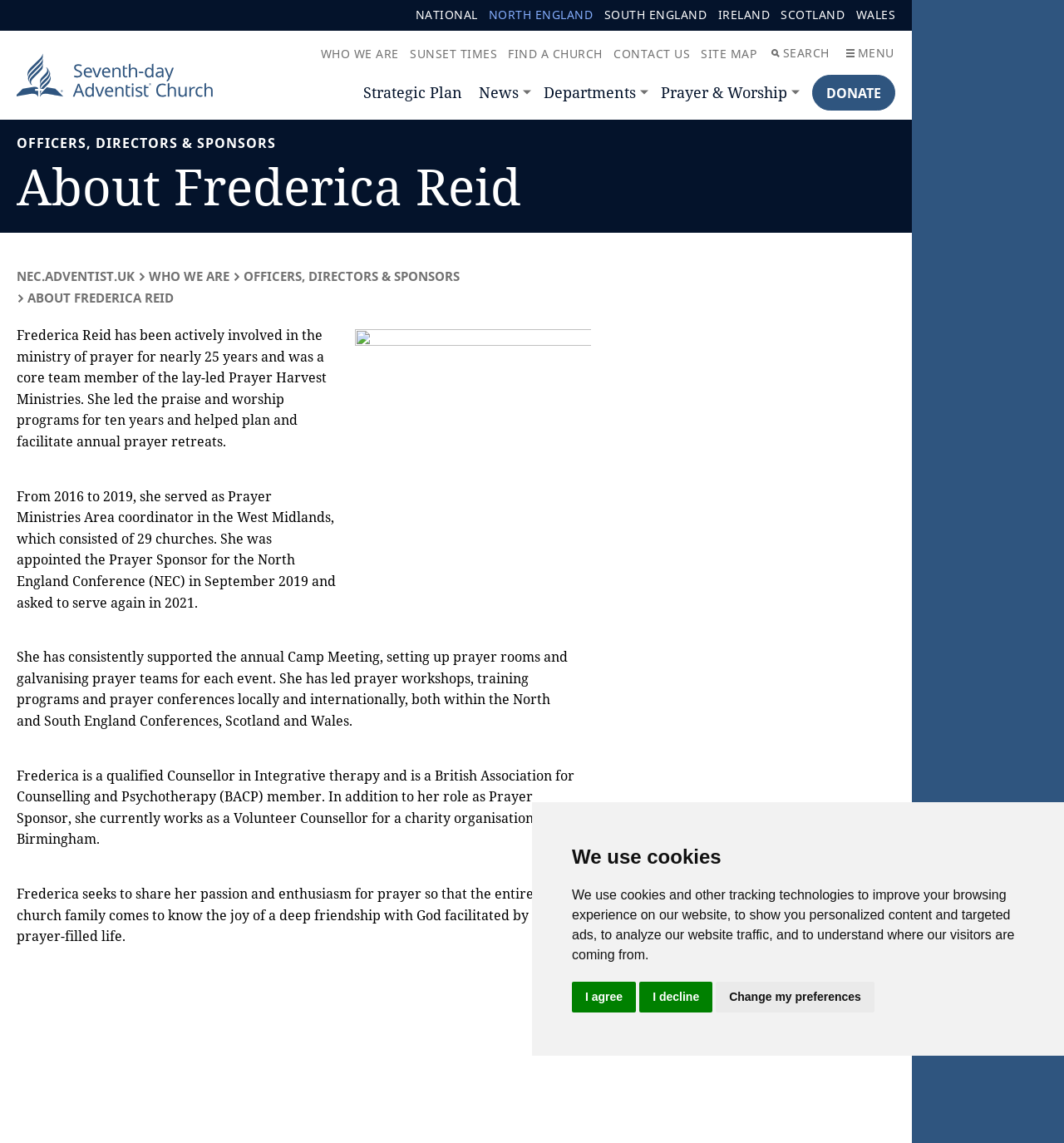What is the text of the webpage's headline?

About Frederica Reid